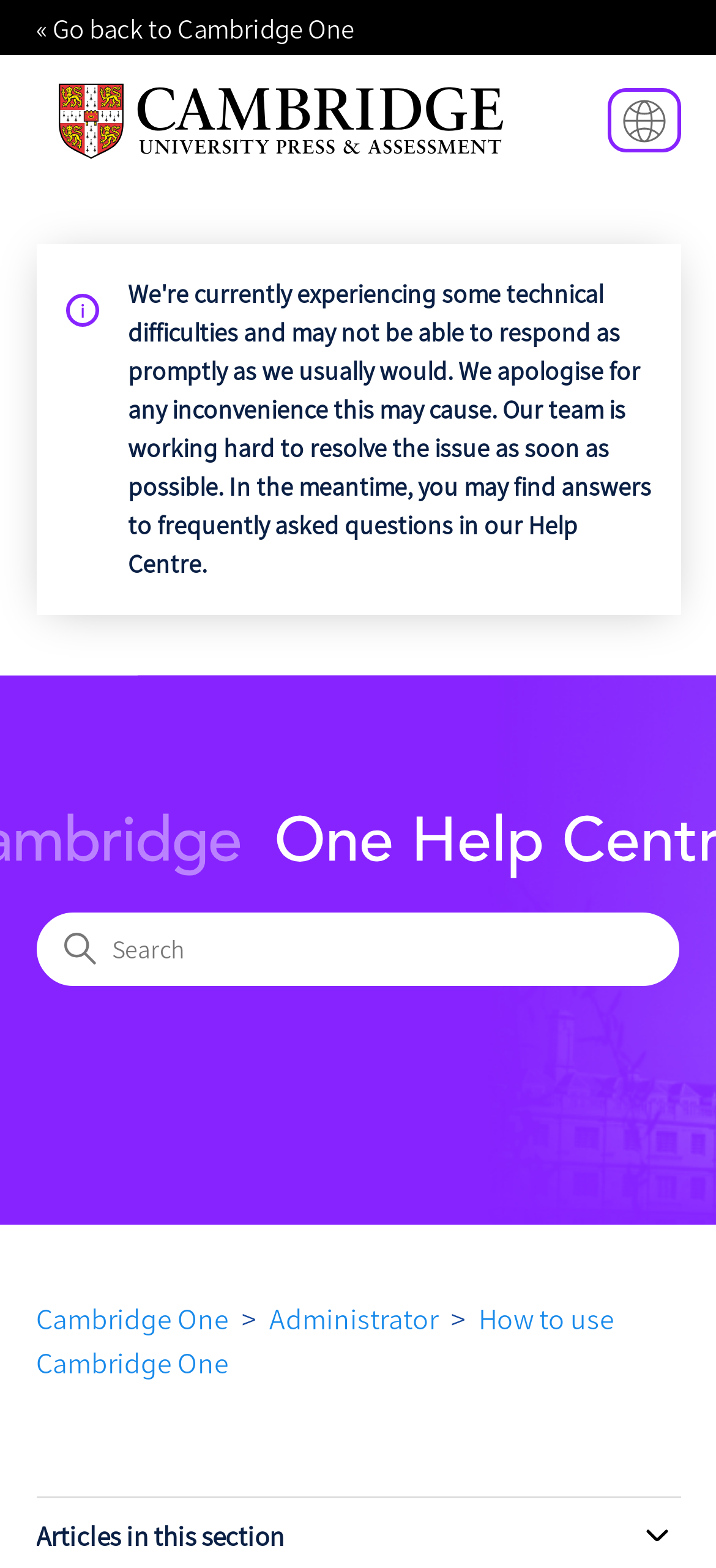Given the element description, predict the bounding box coordinates in the format (top-left x, top-left y, bottom-right x, bottom-right y), using floating point numbers between 0 and 1: English (GB)

[0.868, 0.063, 0.929, 0.091]